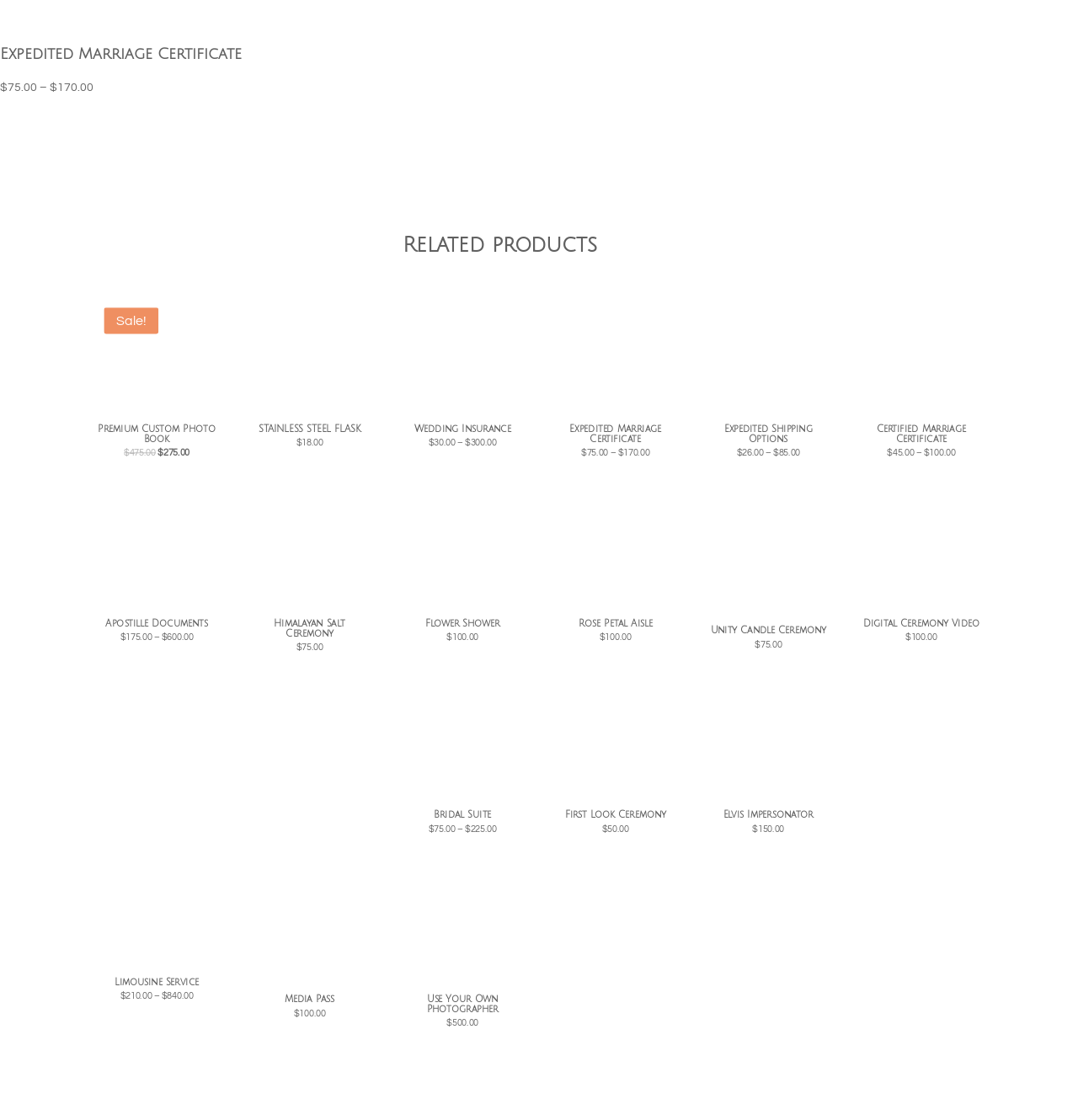Provide the bounding box coordinates of the section that needs to be clicked to accomplish the following instruction: "Go to the Research page."

None